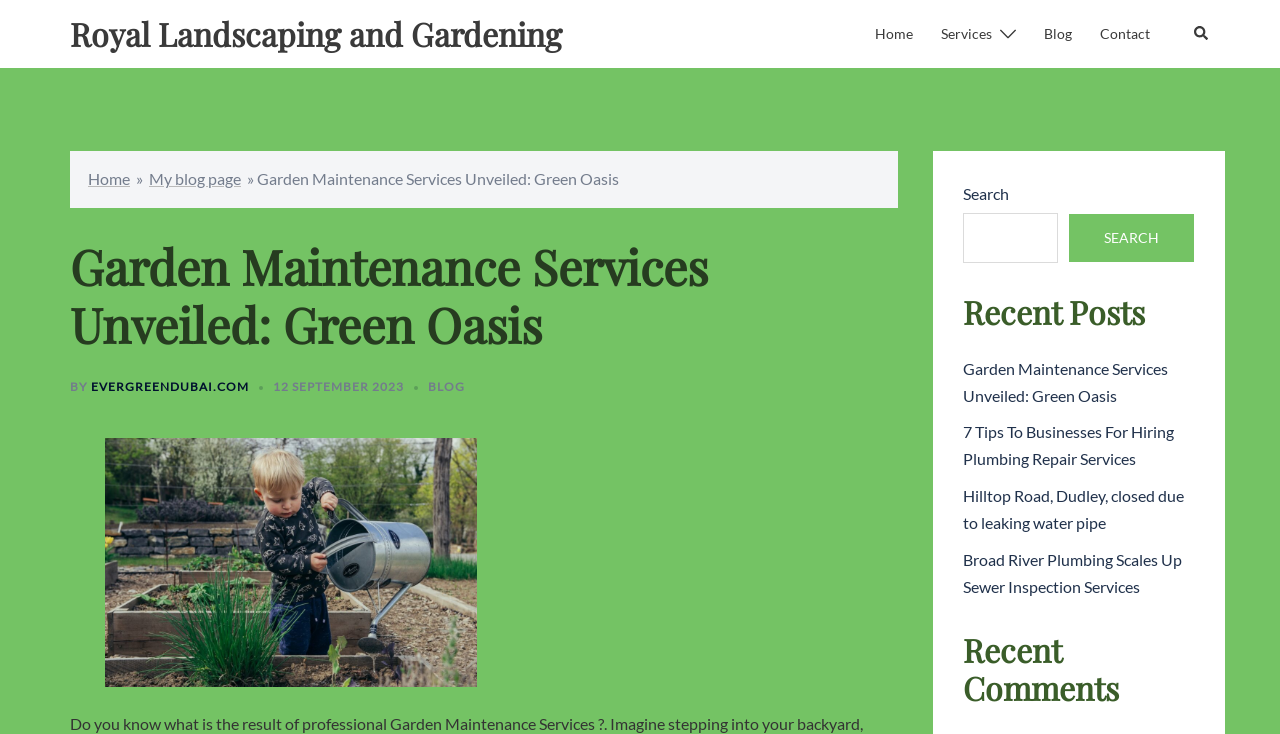Predict the bounding box coordinates of the area that should be clicked to accomplish the following instruction: "Explore the 'Services' offered". The bounding box coordinates should consist of four float numbers between 0 and 1, i.e., [left, top, right, bottom].

[0.735, 0.031, 0.775, 0.063]